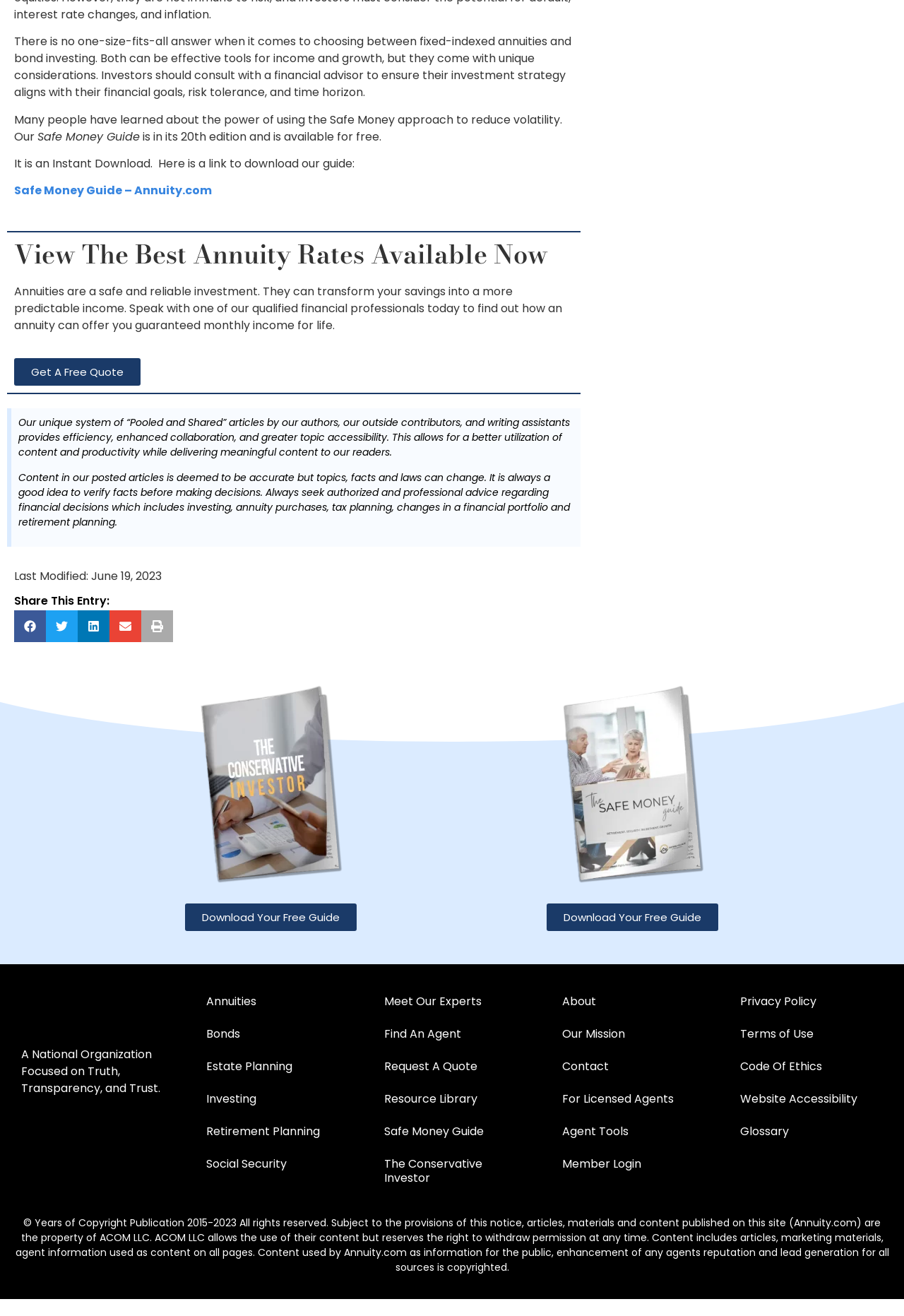What is the main topic of this webpage? Based on the screenshot, please respond with a single word or phrase.

Annuities and bond investing